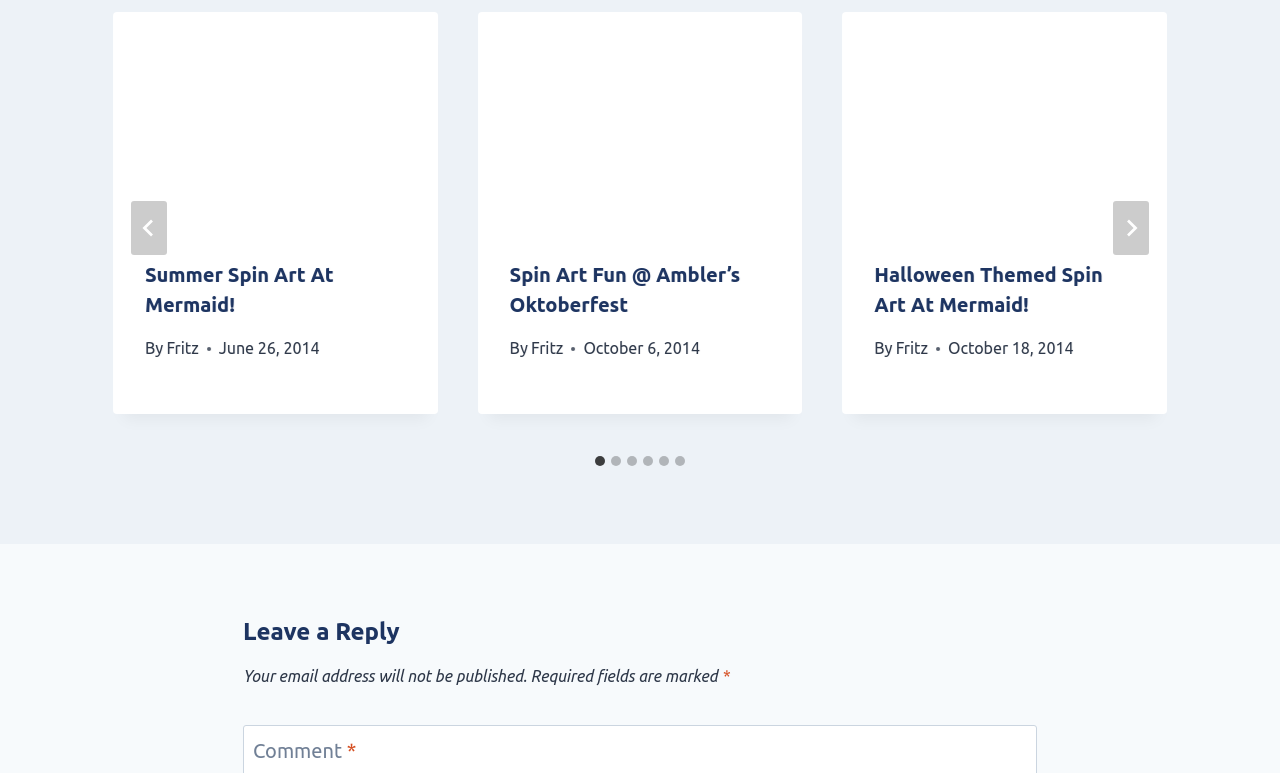Specify the bounding box coordinates of the area that needs to be clicked to achieve the following instruction: "Leave a reply".

[0.19, 0.794, 0.81, 0.841]